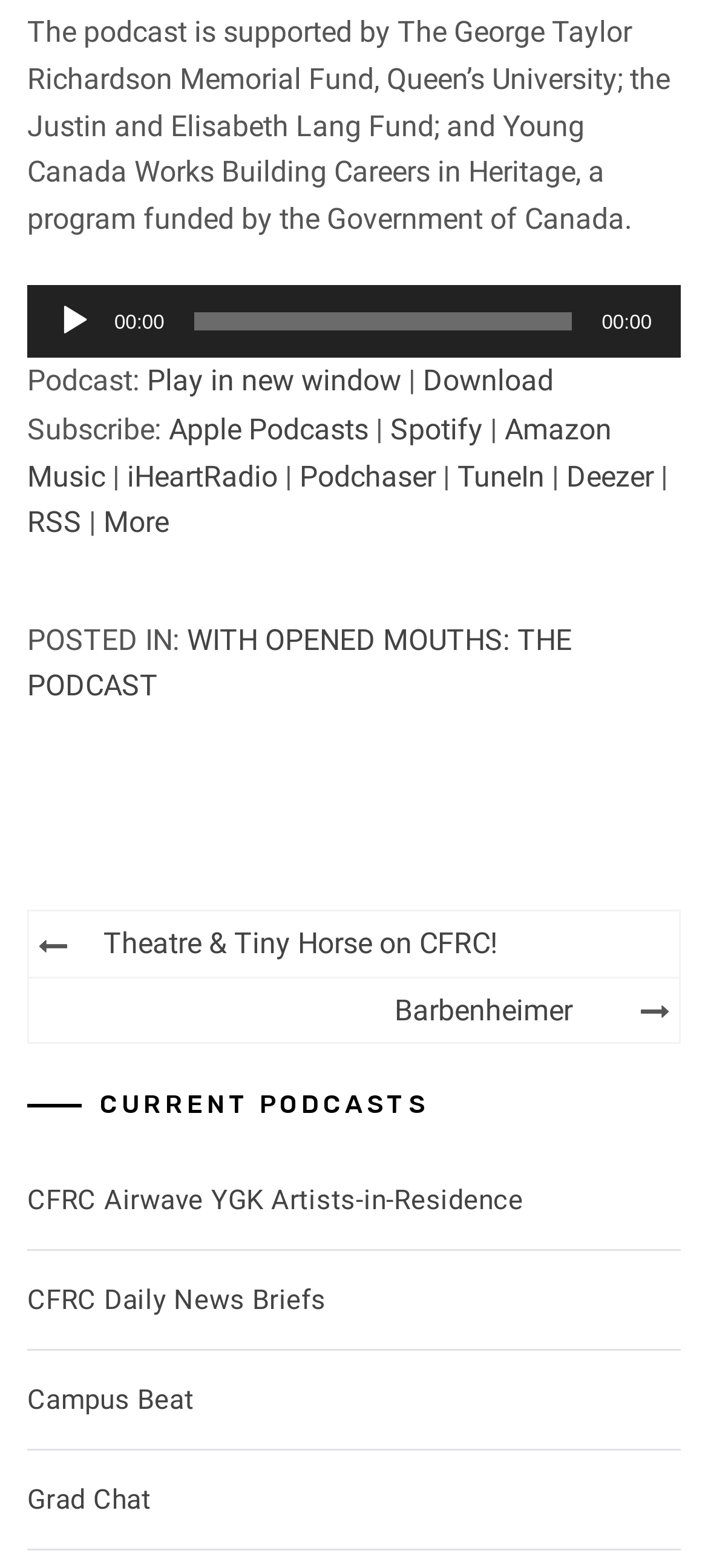Pinpoint the bounding box coordinates for the area that should be clicked to perform the following instruction: "Subscribe to Apple Podcasts".

[0.238, 0.263, 0.521, 0.285]